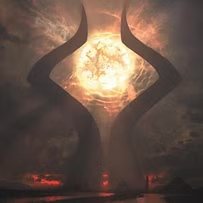Provide a brief response using a word or short phrase to this question:
What is the theme of the image?

Power and desolation